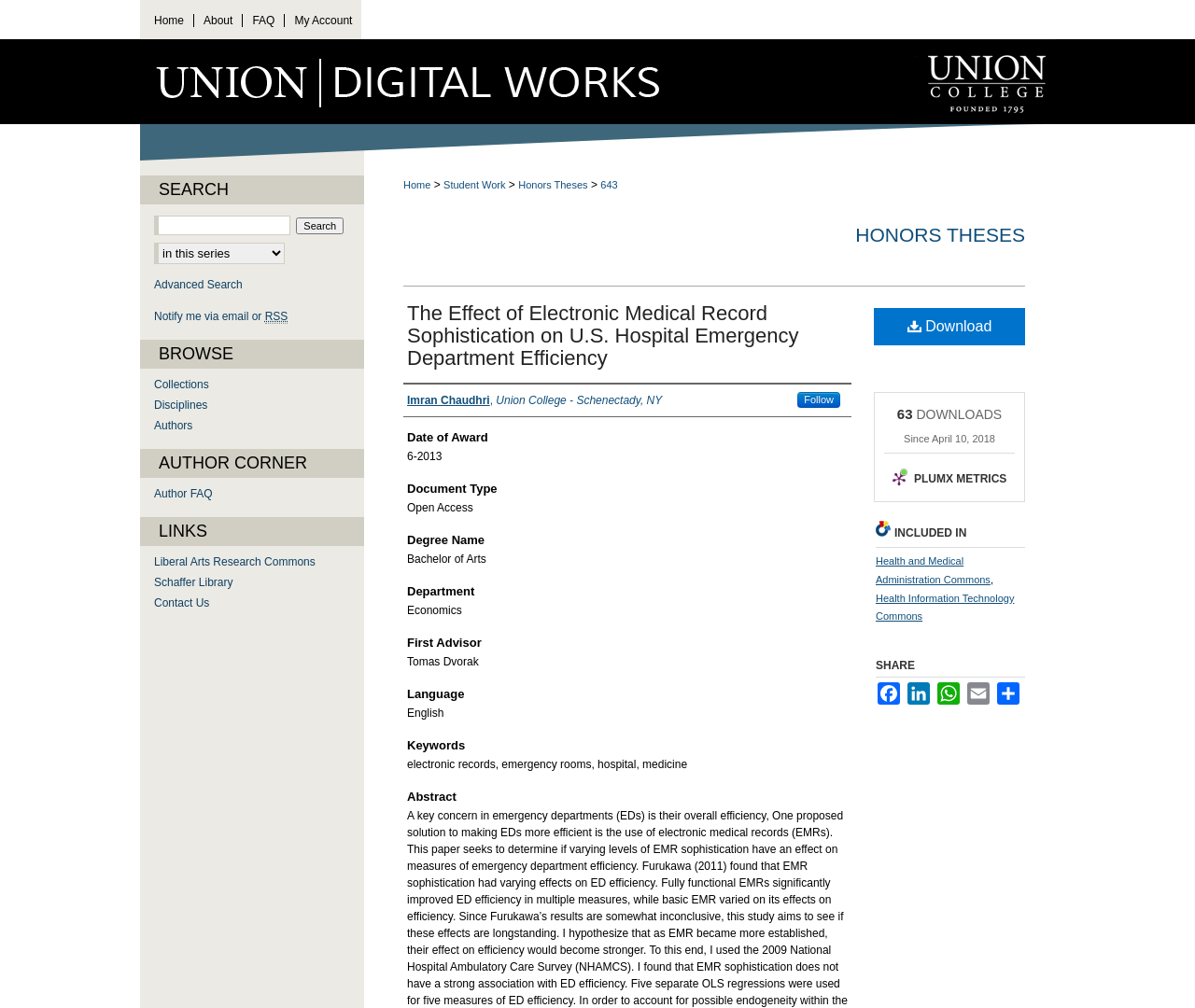Provide an in-depth caption for the contents of the webpage.

This webpage appears to be a research paper or thesis page, specifically showcasing the work "The Effect of Electronic Medical Record Sophistication on U.S. Hospital Emergency Department Efficiency" by Imran Chaudhri. 

At the top of the page, there is a navigation menu with links to "Home", "About", "FAQ", and "My Account". Below this, there is a logo for "Union | Digital Works" accompanied by an image of "Union College". 

The main content of the page is divided into sections, starting with a breadcrumb navigation menu that indicates the current location within the website. The first section displays the title of the research paper, followed by a section with links to "HONORS THESES" and a link to download the paper. 

The next section provides metadata about the paper, including the author, date of award, document type, degree name, department, first advisor, language, and keywords. 

Below this, there are links to "INCLUDED IN" and "SHARE" the paper, as well as a section displaying the number of downloads and a "PLUMX METRICS" link. 

On the right side of the page, there is a complementary section with a search bar, links to "Advanced Search" and "Notify me via email or RSS", and headings for "BROWSE", "AUTHOR CORNER", and "LINKS" with corresponding links to various resources.